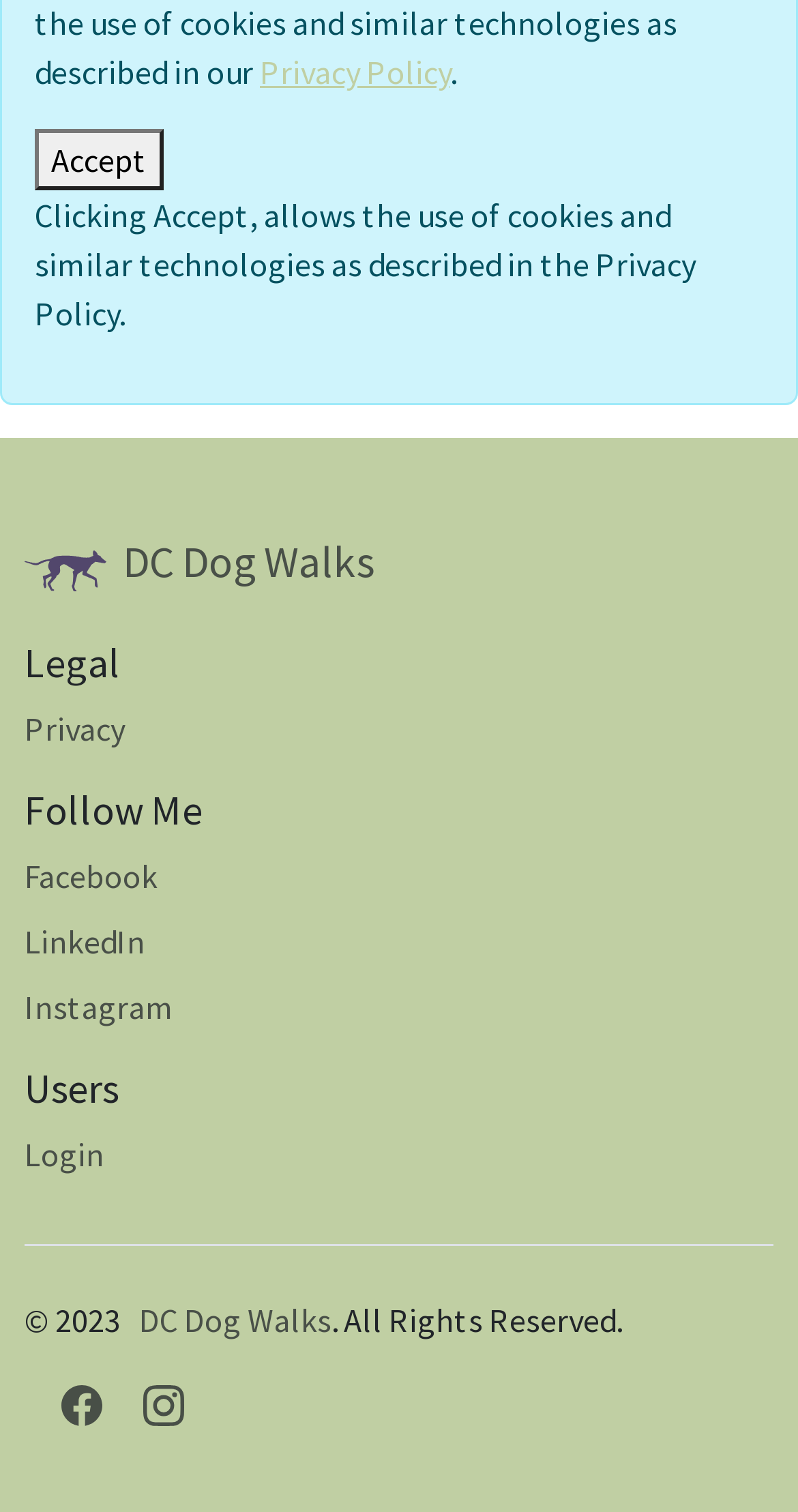Determine the bounding box coordinates of the element that should be clicked to execute the following command: "Go to the Privacy Policy page".

[0.326, 0.034, 0.564, 0.061]